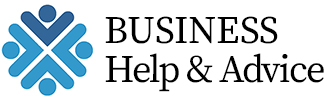What does the graphic in the logo symbolize?
Respond to the question with a single word or phrase according to the image.

Collaboration and community